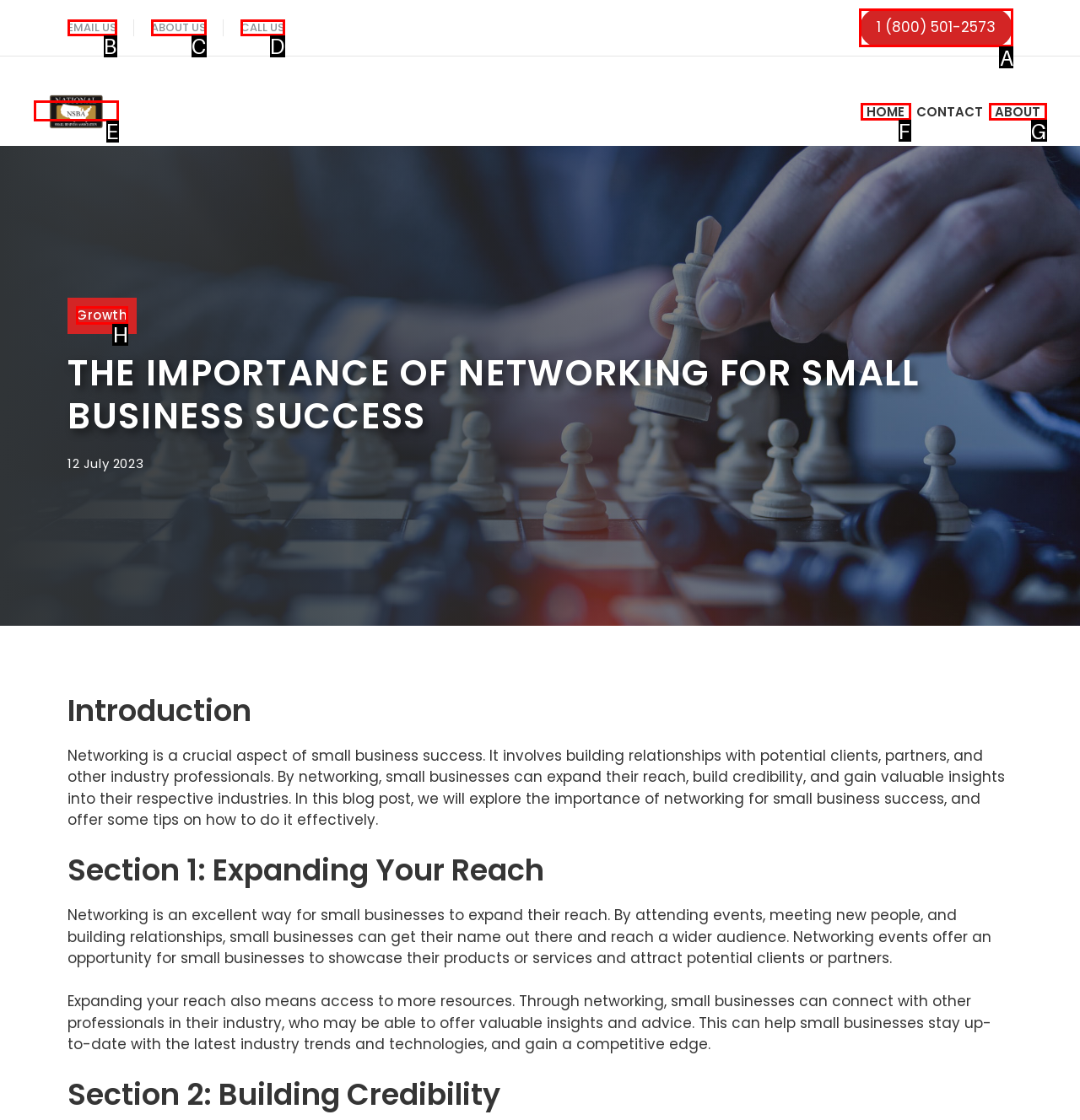Choose the HTML element that should be clicked to accomplish the task: Call the phone number. Answer with the letter of the chosen option.

A